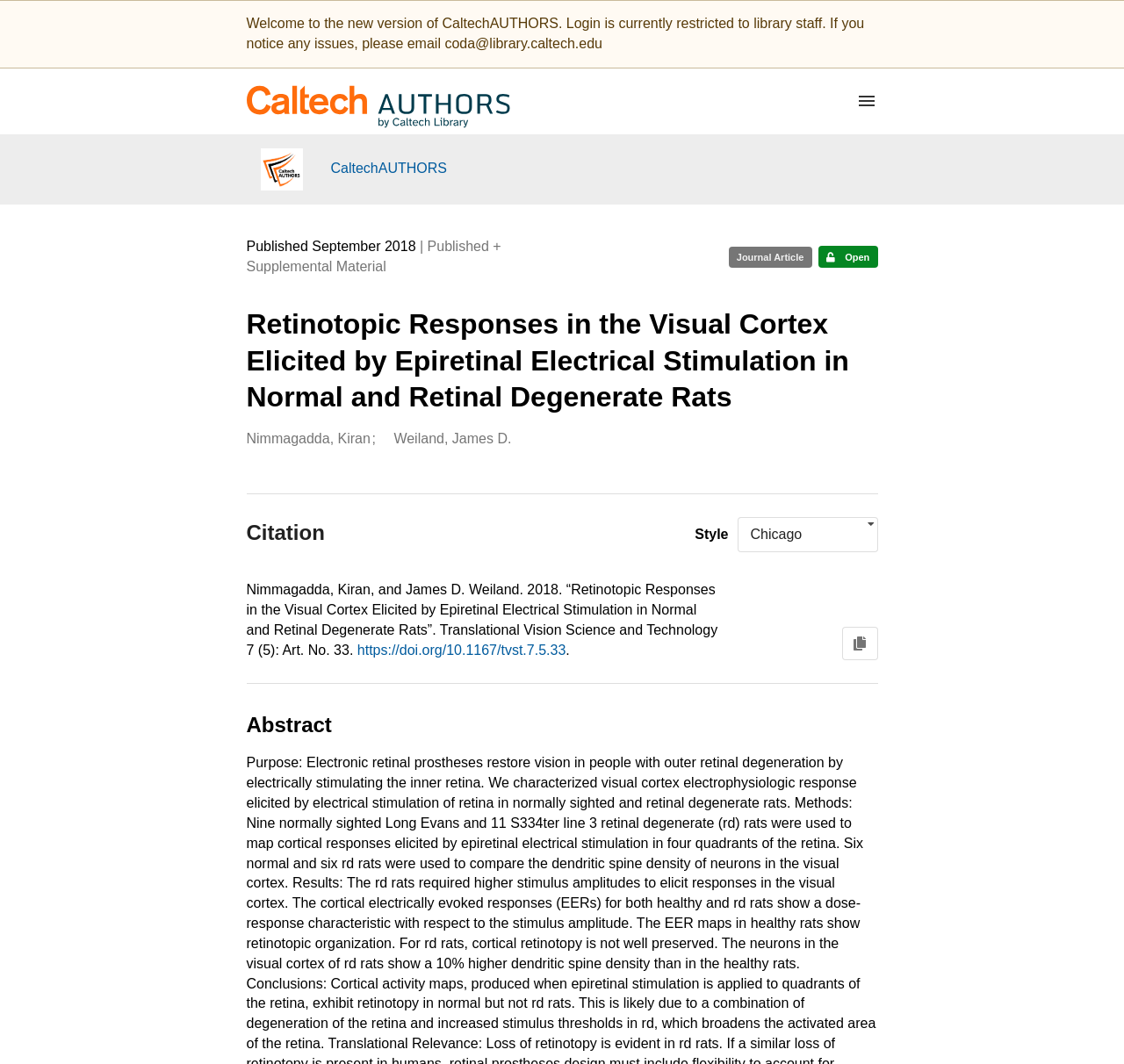Using the element description: "Nimmagadda, Kiran", determine the bounding box coordinates for the specified UI element. The coordinates should be four float numbers between 0 and 1, [left, top, right, bottom].

[0.219, 0.403, 0.33, 0.422]